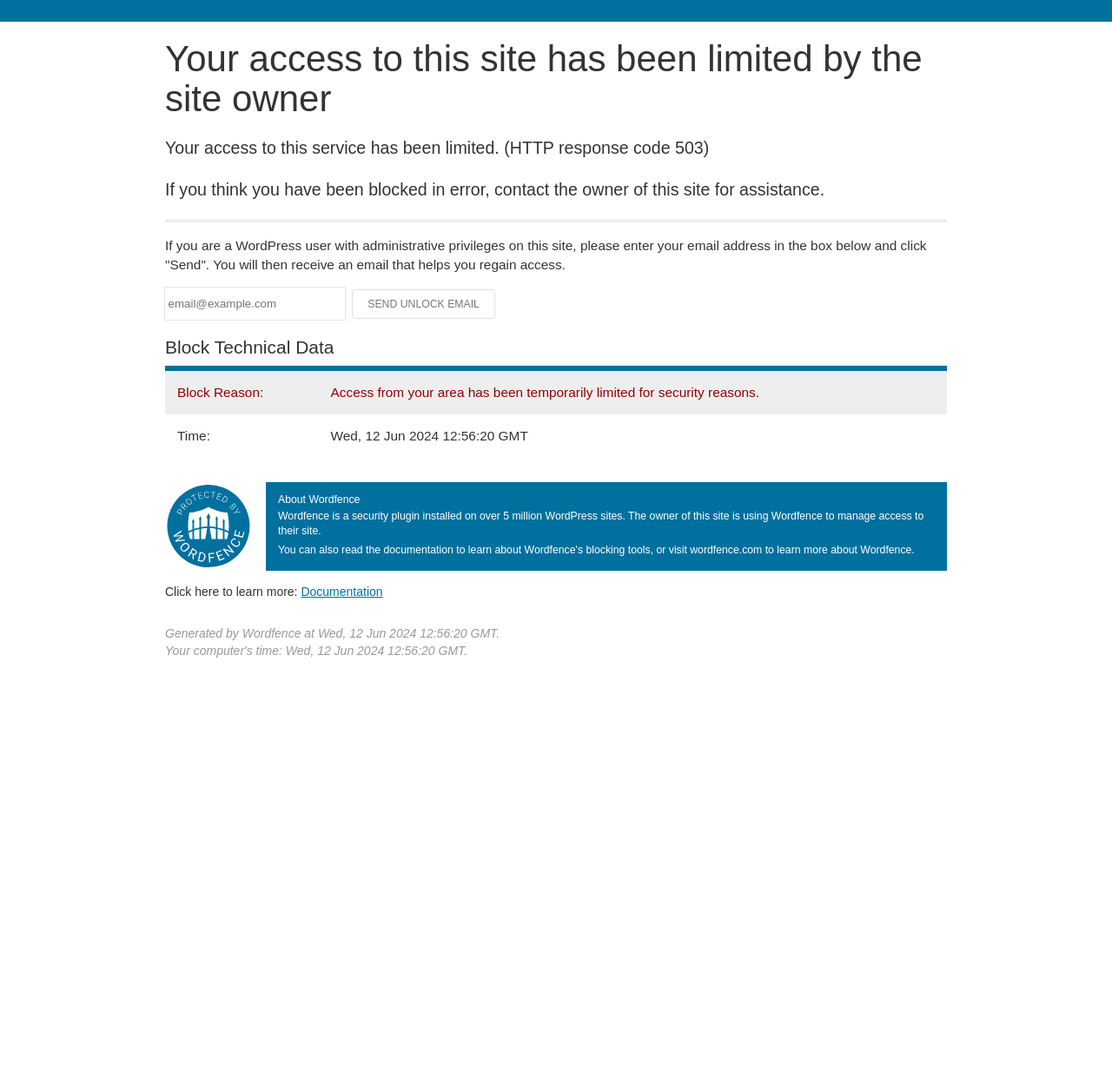Given the element description Next, specify the bounding box coordinates of the corresponding UI element in the format (top-left x, top-left y, bottom-right x, bottom-right y). All values must be between 0 and 1.

None